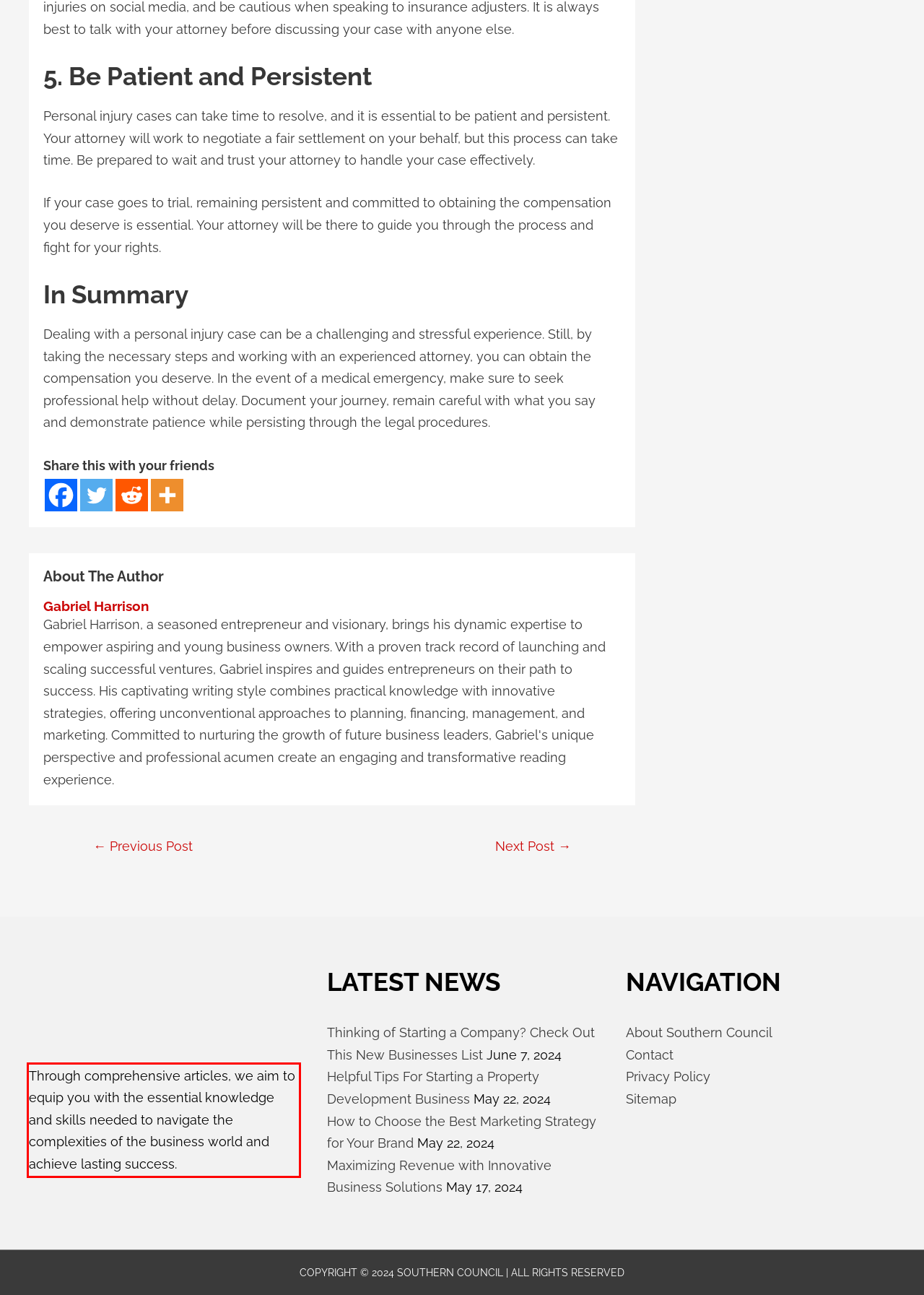Analyze the red bounding box in the provided webpage screenshot and generate the text content contained within.

Through comprehensive articles, we aim to equip you with the essential knowledge and skills needed to navigate the complexities of the business world and achieve lasting success.